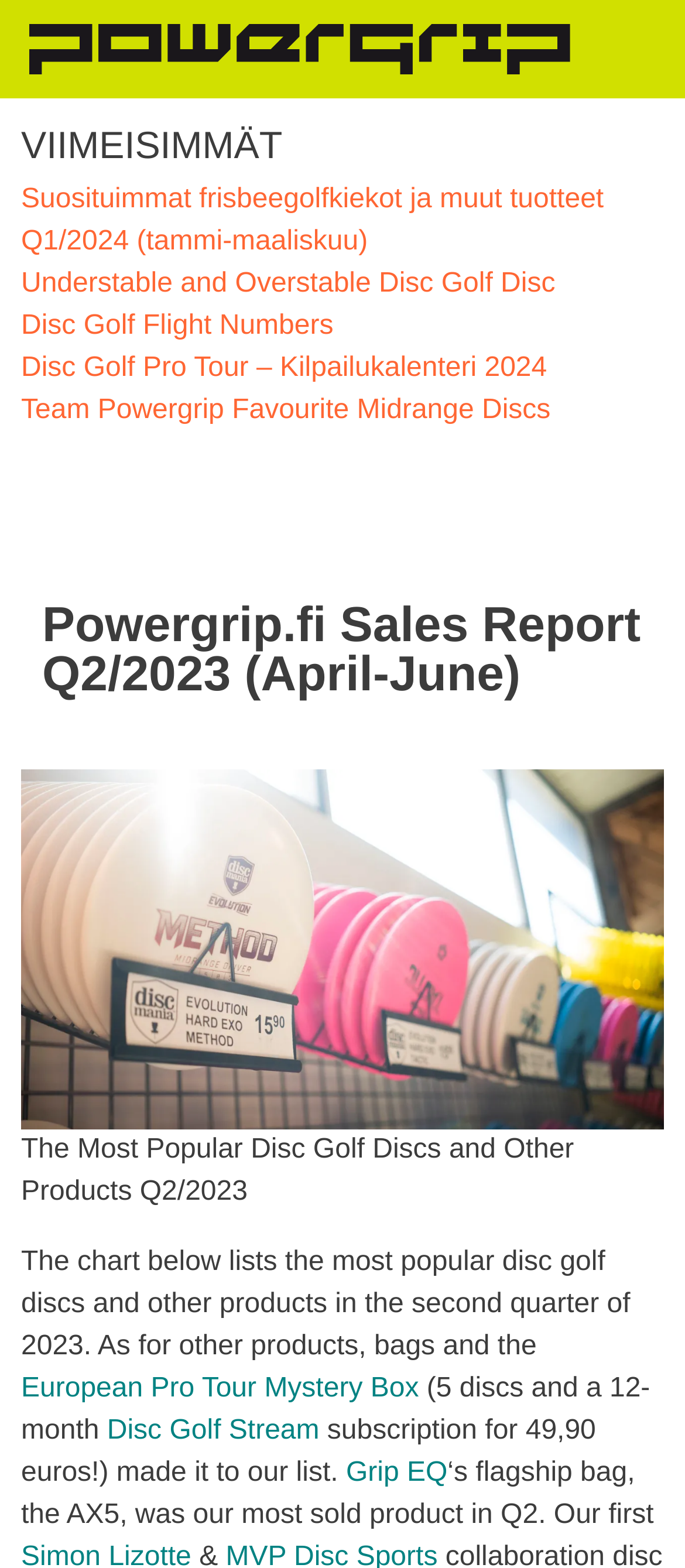What is the price of the Disc Golf Stream subscription?
Please provide a single word or phrase as your answer based on the image.

49,90 euros